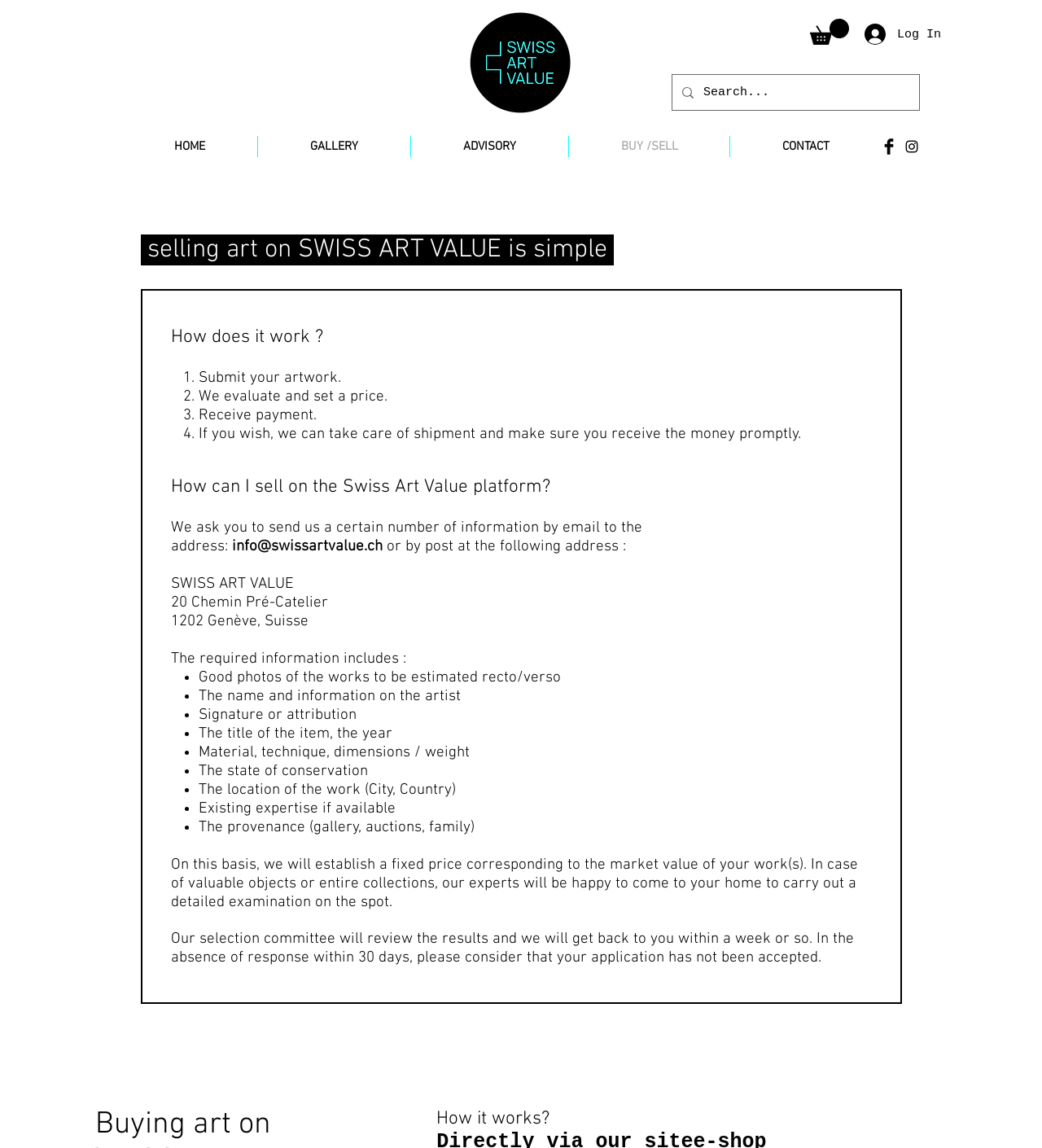Determine the bounding box coordinates for the area you should click to complete the following instruction: "Visit the GALLERY page".

[0.248, 0.118, 0.394, 0.137]